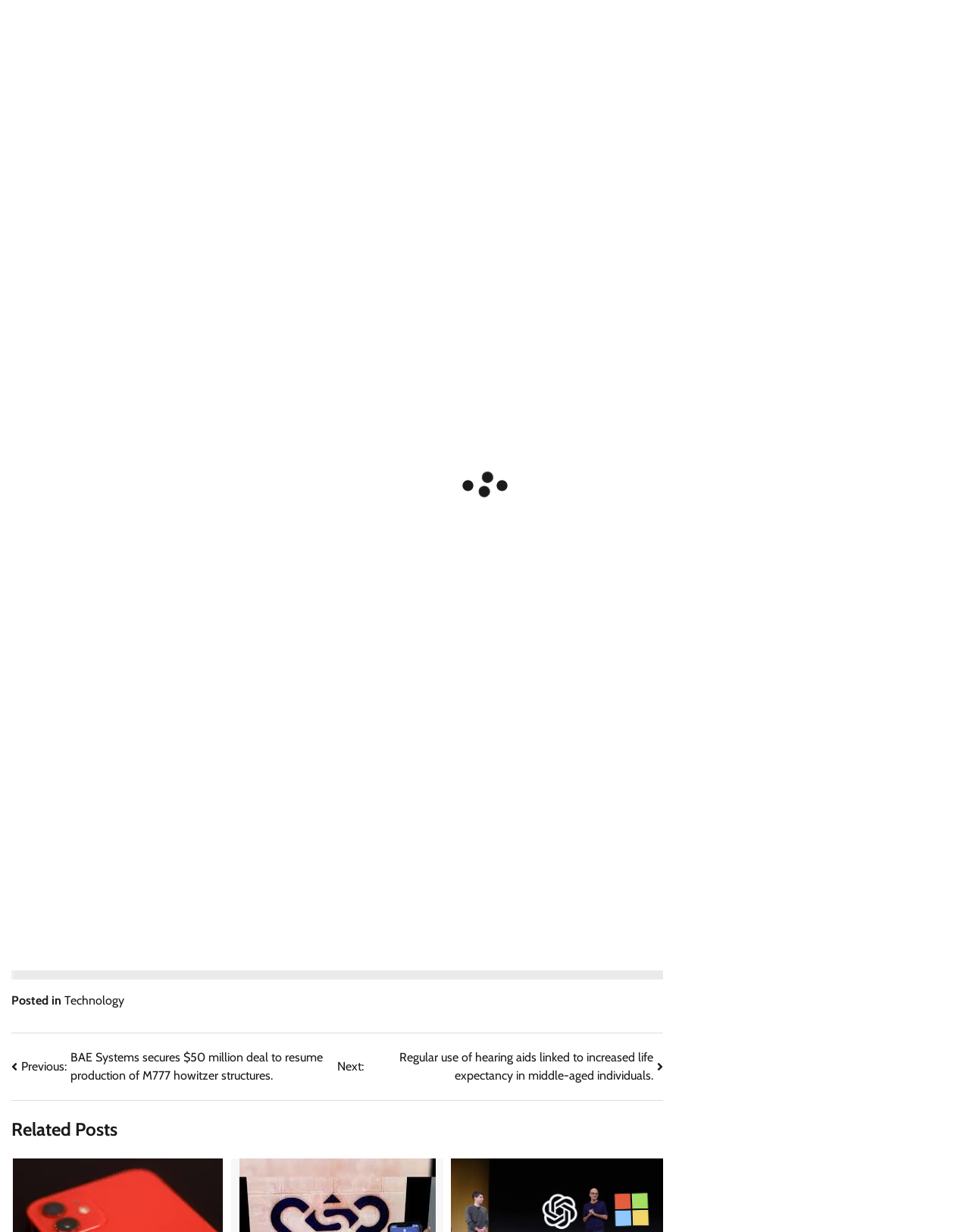Refer to the screenshot and answer the following question in detail:
What is the date of the article?

I found the date of the article by looking at the top of the webpage, where it says 'Wednesday, June 12, 2024'.